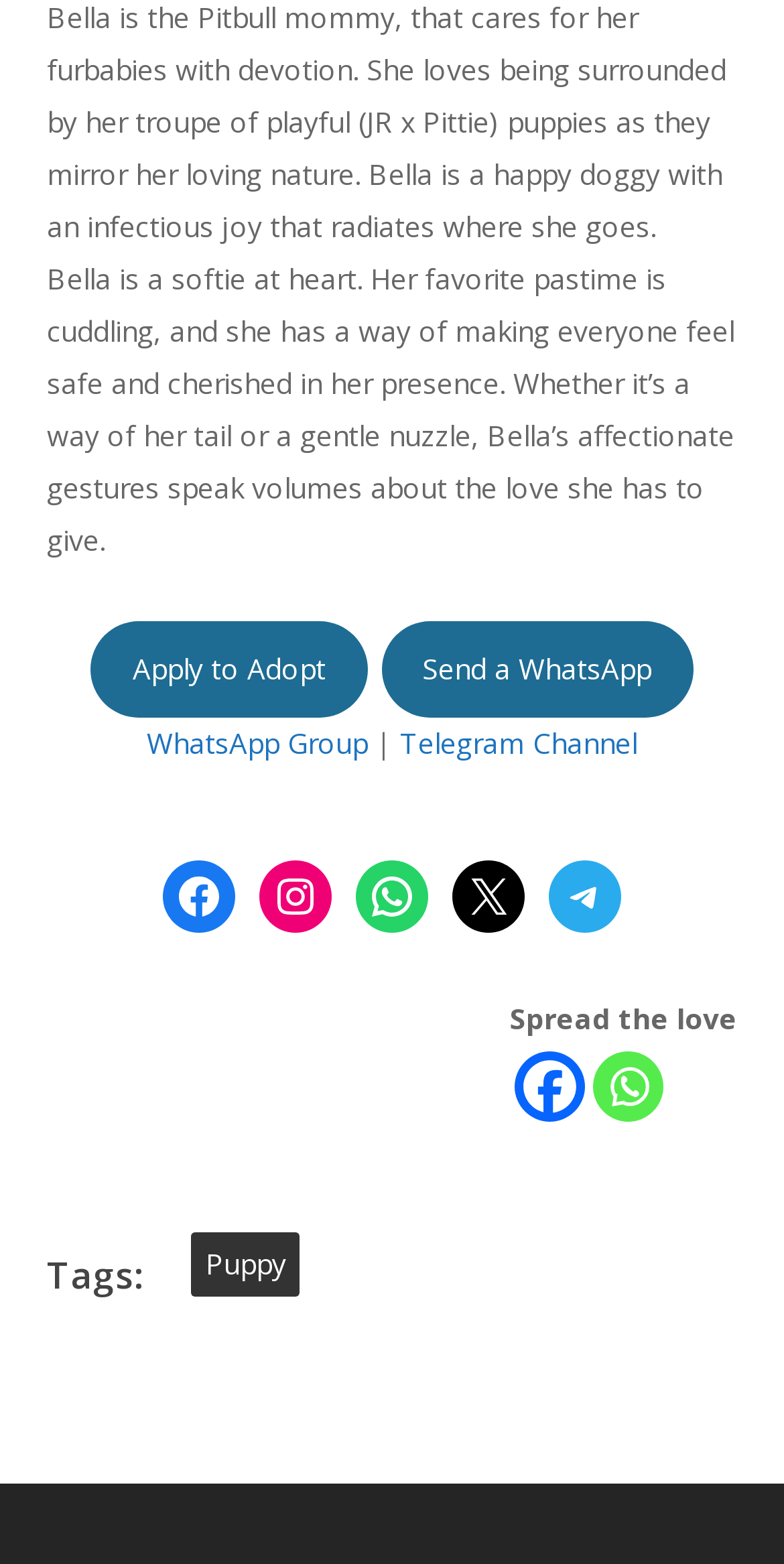Provide a single word or phrase to answer the given question: 
How many social media links are there?

5